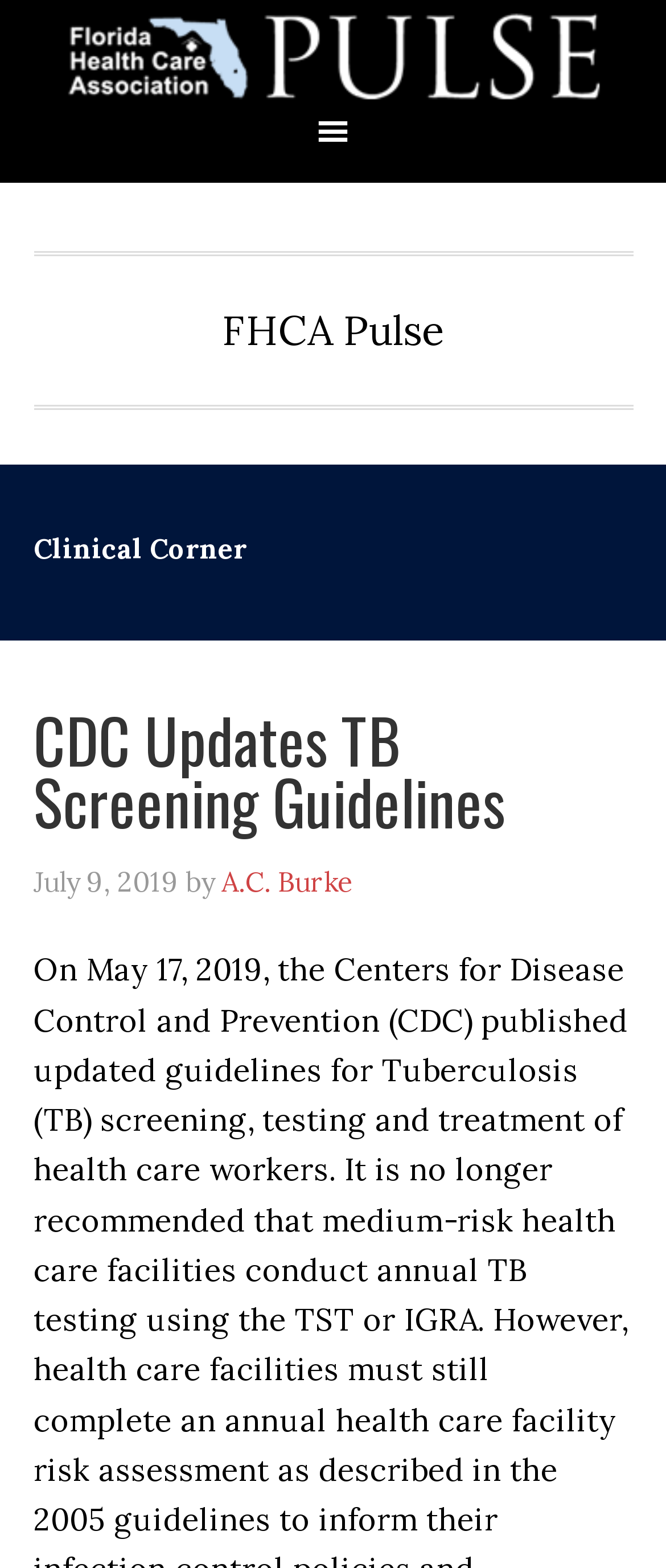Give a one-word or one-phrase response to the question: 
What is the title of the first article?

CDC Updates TB Screening Guidelines